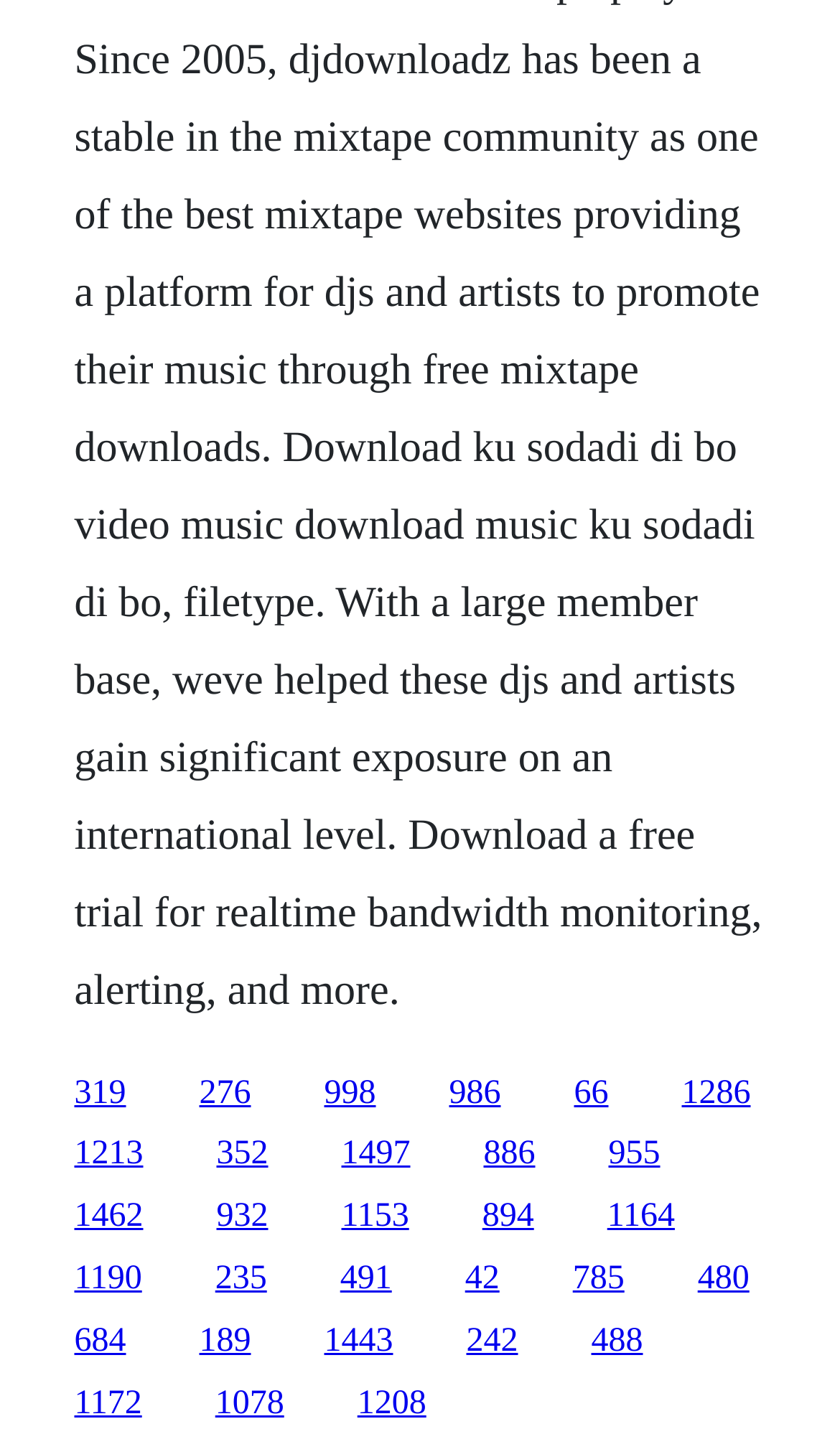Identify the bounding box coordinates for the UI element described as: "1443". The coordinates should be provided as four floats between 0 and 1: [left, top, right, bottom].

[0.386, 0.911, 0.468, 0.936]